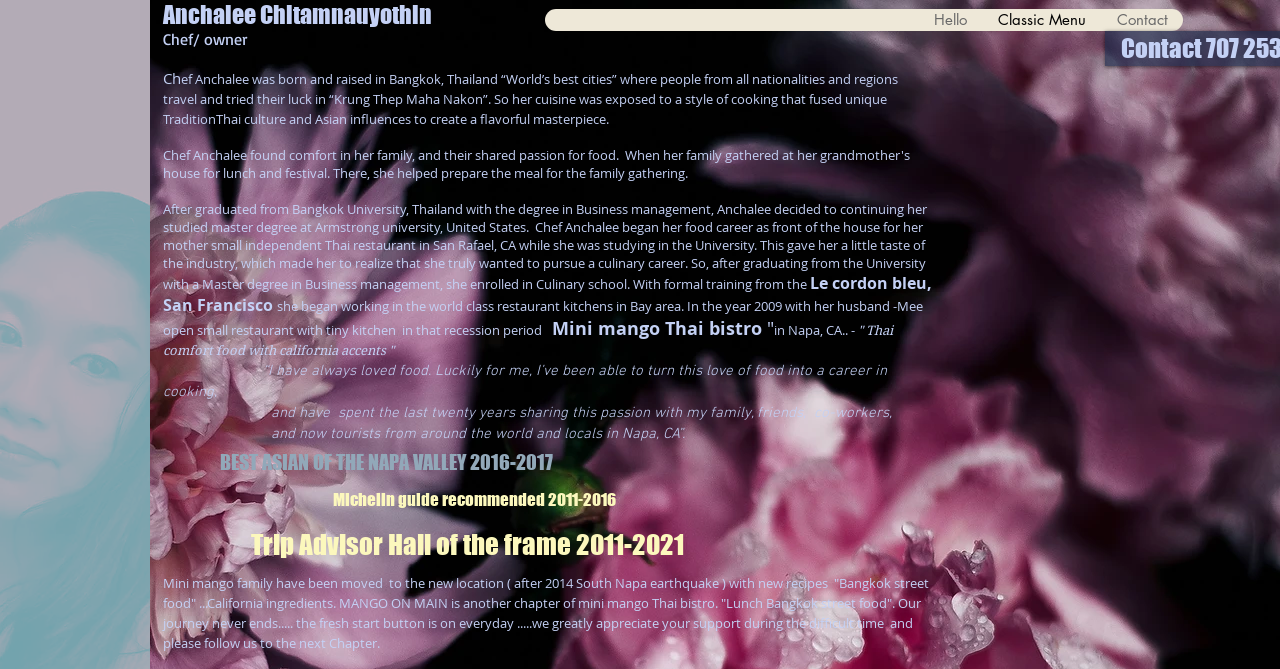Answer the following query with a single word or phrase:
Where is the restaurant located?

Napa, CA